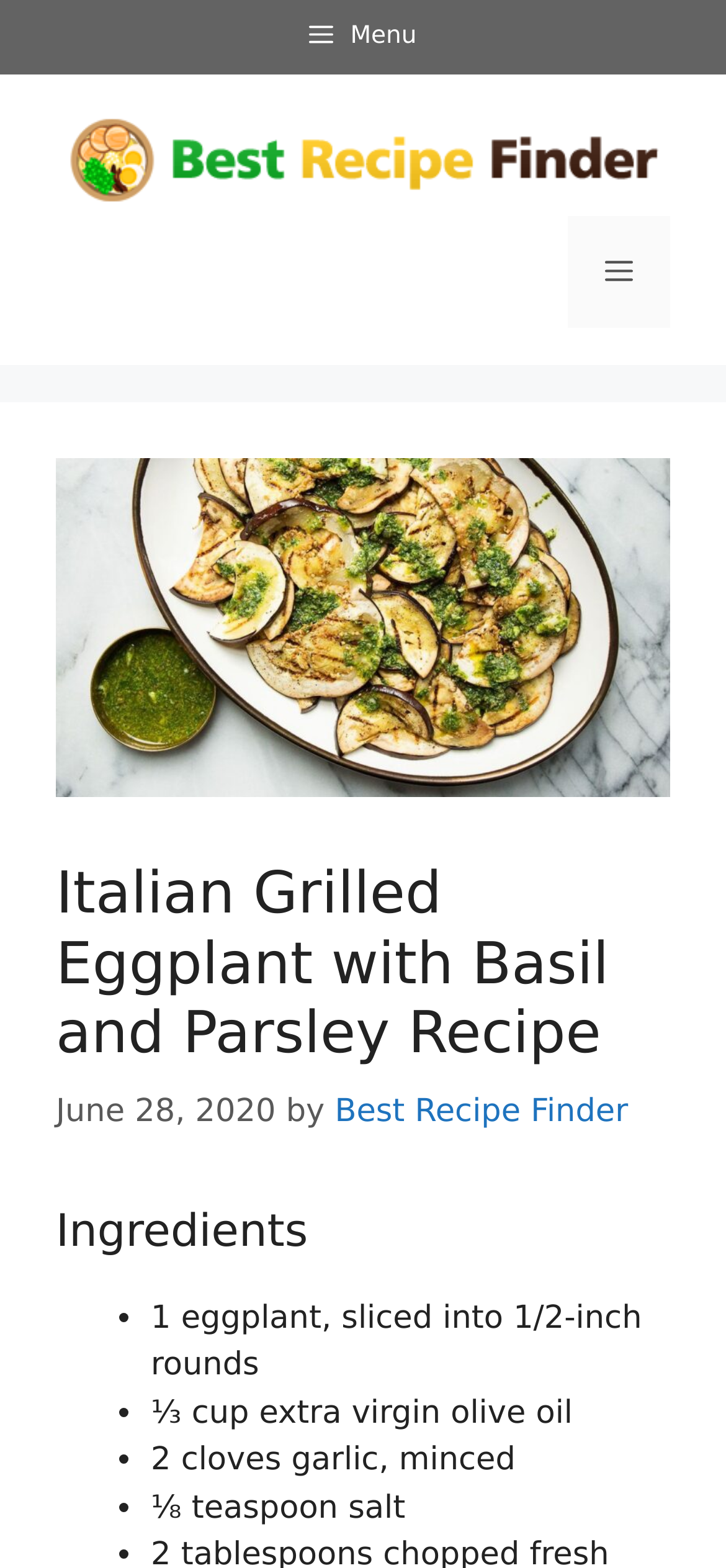Provide the bounding box coordinates for the UI element that is described by this text: "Menu". The coordinates should be in the form of four float numbers between 0 and 1: [left, top, right, bottom].

[0.782, 0.138, 0.923, 0.209]